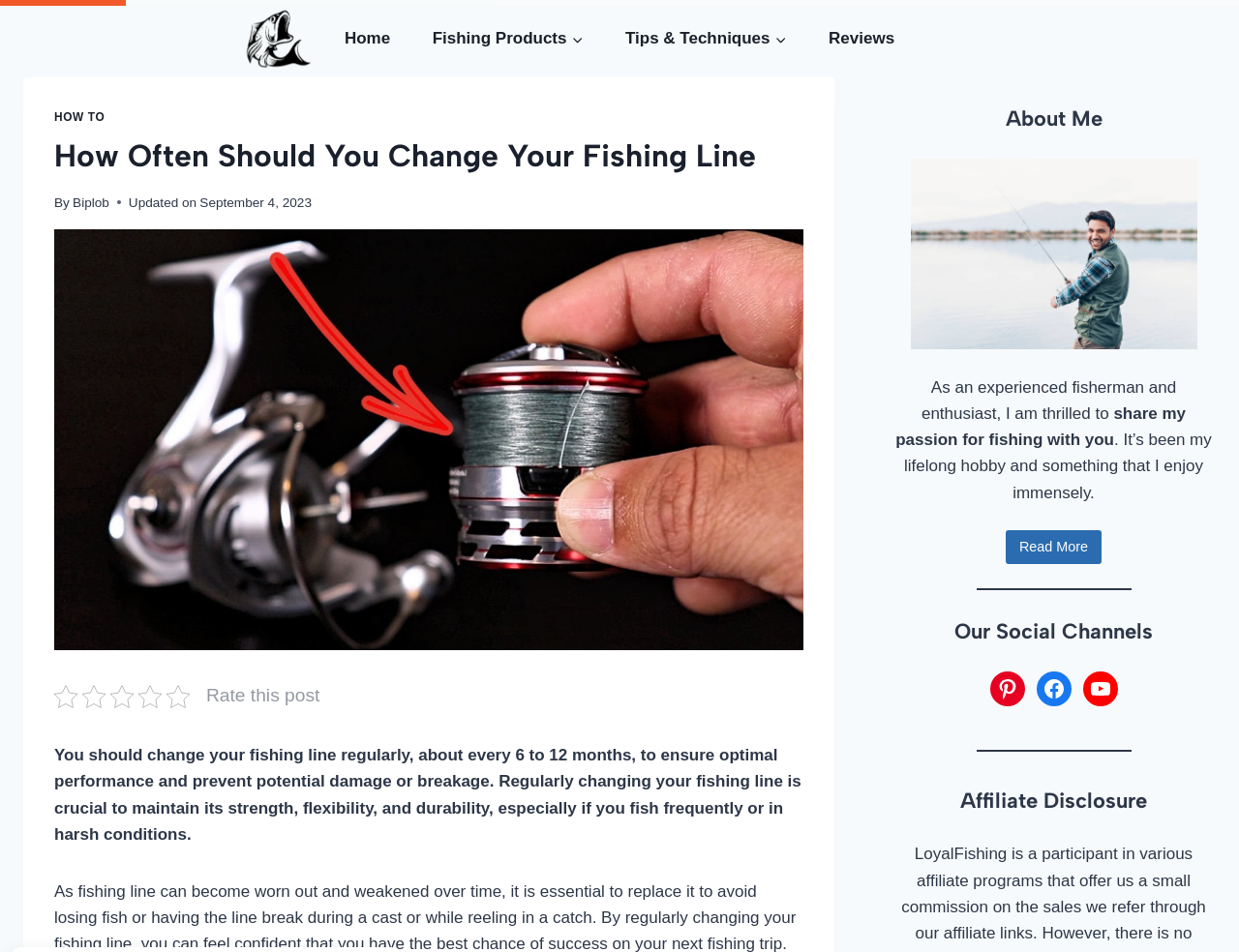Provide the bounding box coordinates of the HTML element described by the text: "February 20, 2021October 2, 2021". The coordinates should be in the format [left, top, right, bottom] with values between 0 and 1.

None